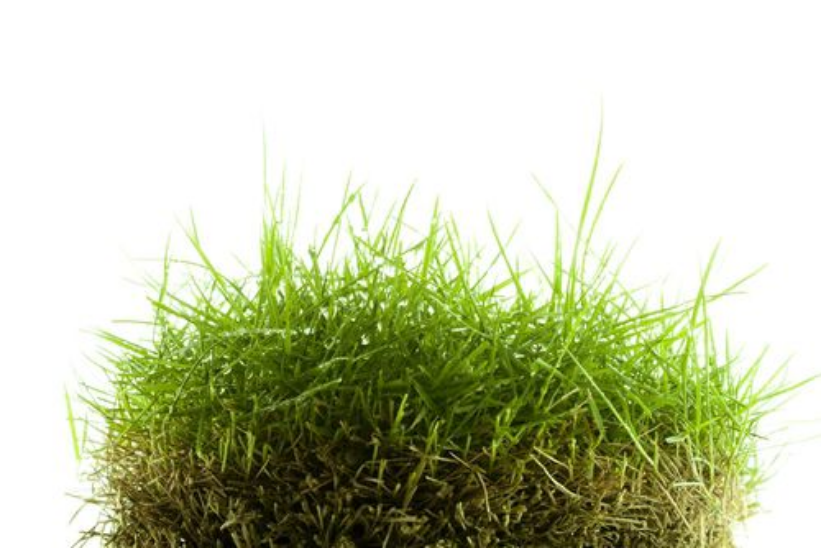What is the texture of the zoysia grass?
Please answer the question with as much detail as possible using the screenshot.

The caption characterizes the zoysia grass as having a thick, cushiony texture, which is visible in the image.